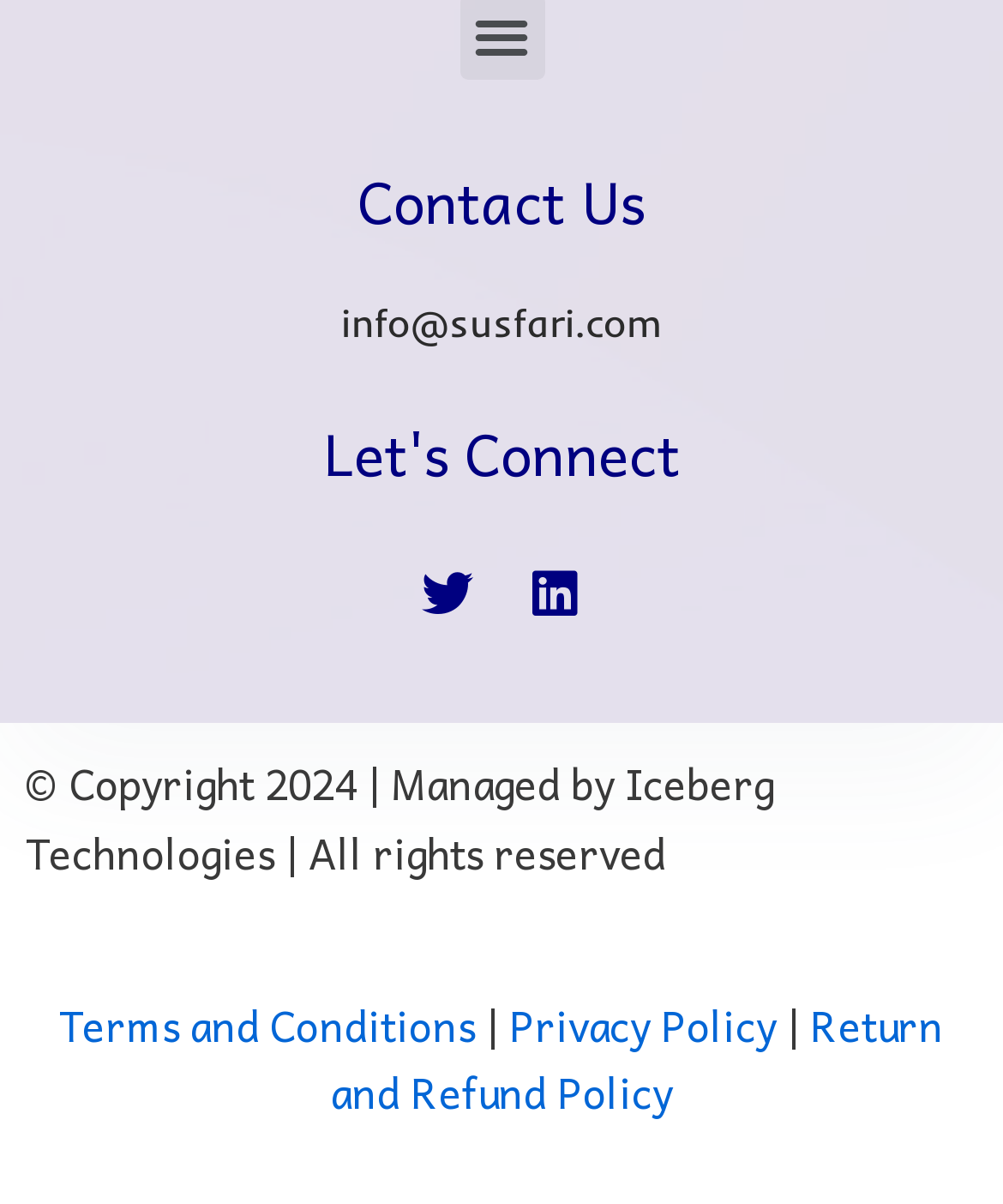Identify the bounding box of the UI element that matches this description: "Return and Refund Policy".

[0.329, 0.822, 0.941, 0.935]